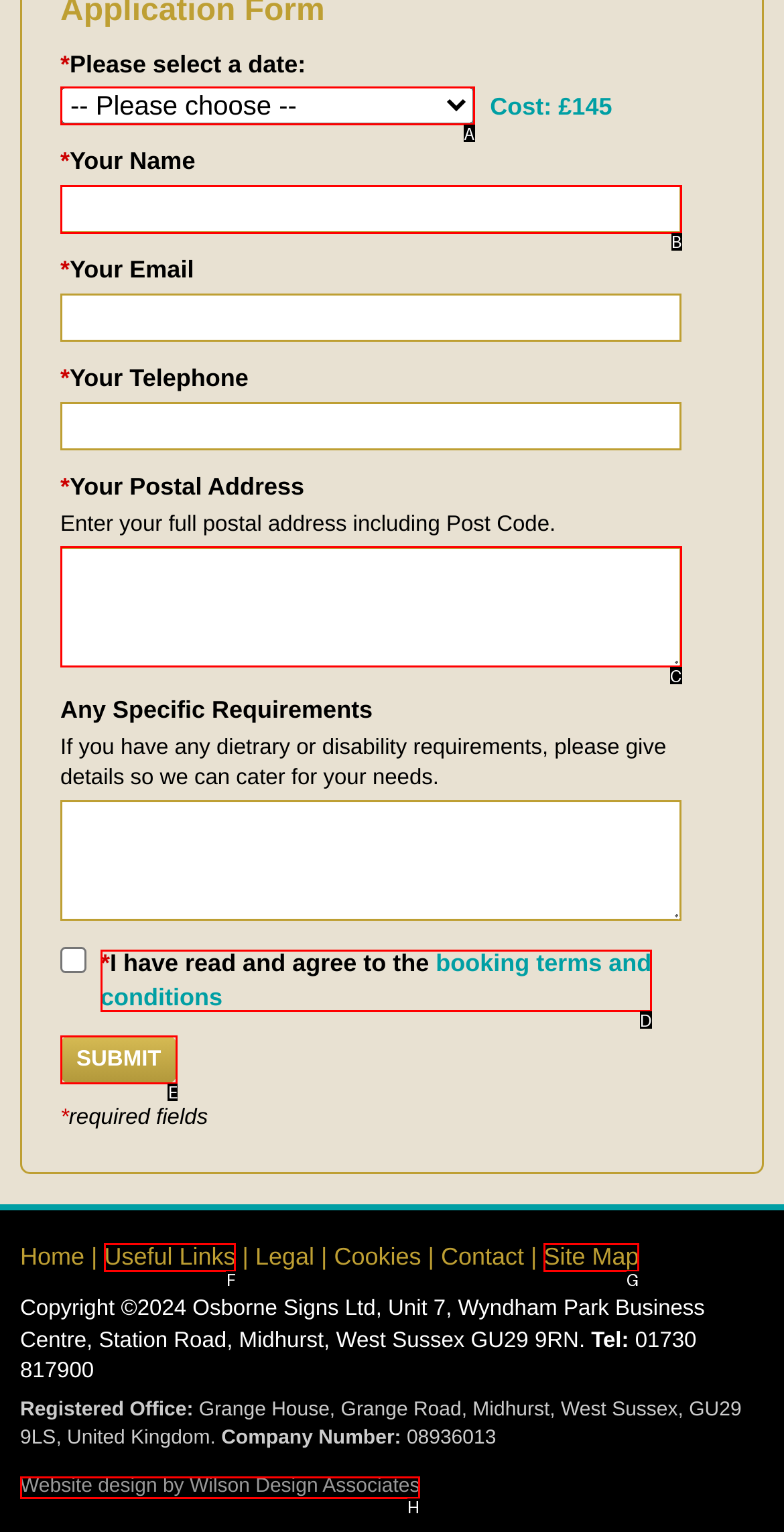Refer to the description: Site Map and choose the option that best fits. Provide the letter of that option directly from the options.

G